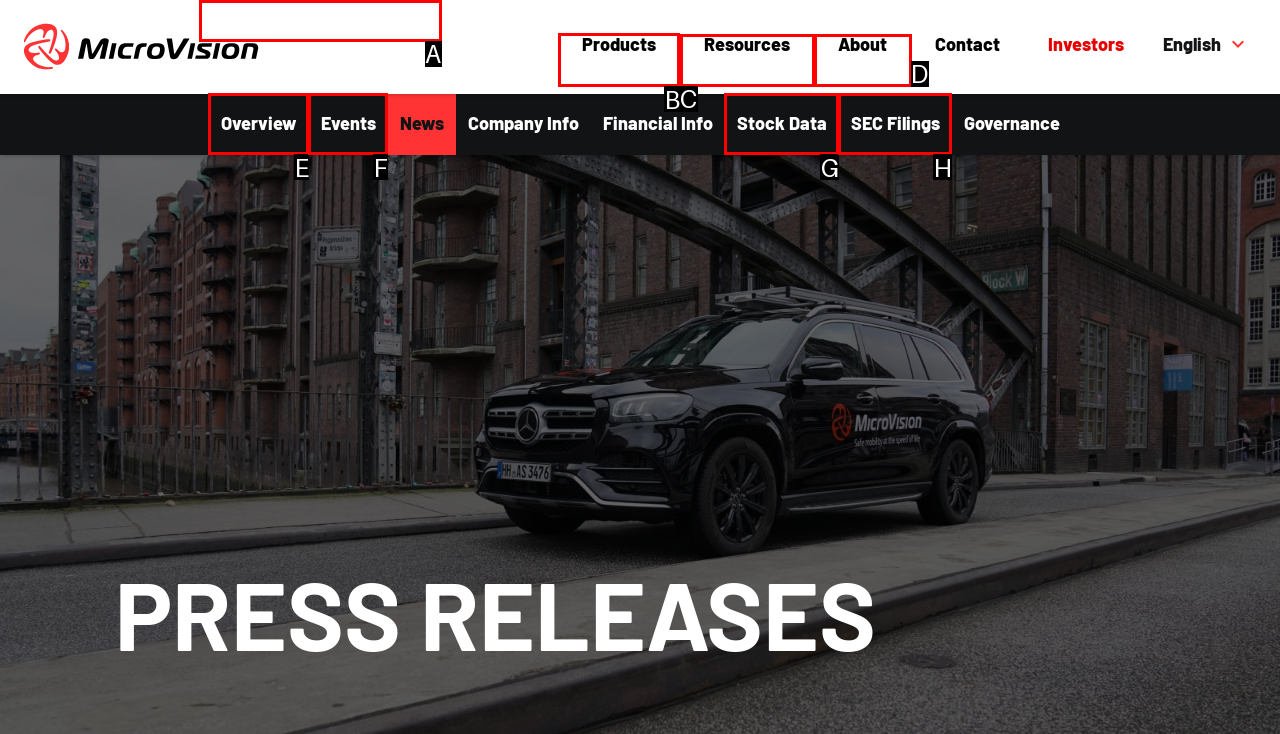What letter corresponds to the UI element to complete this task: go to Products
Answer directly with the letter.

B